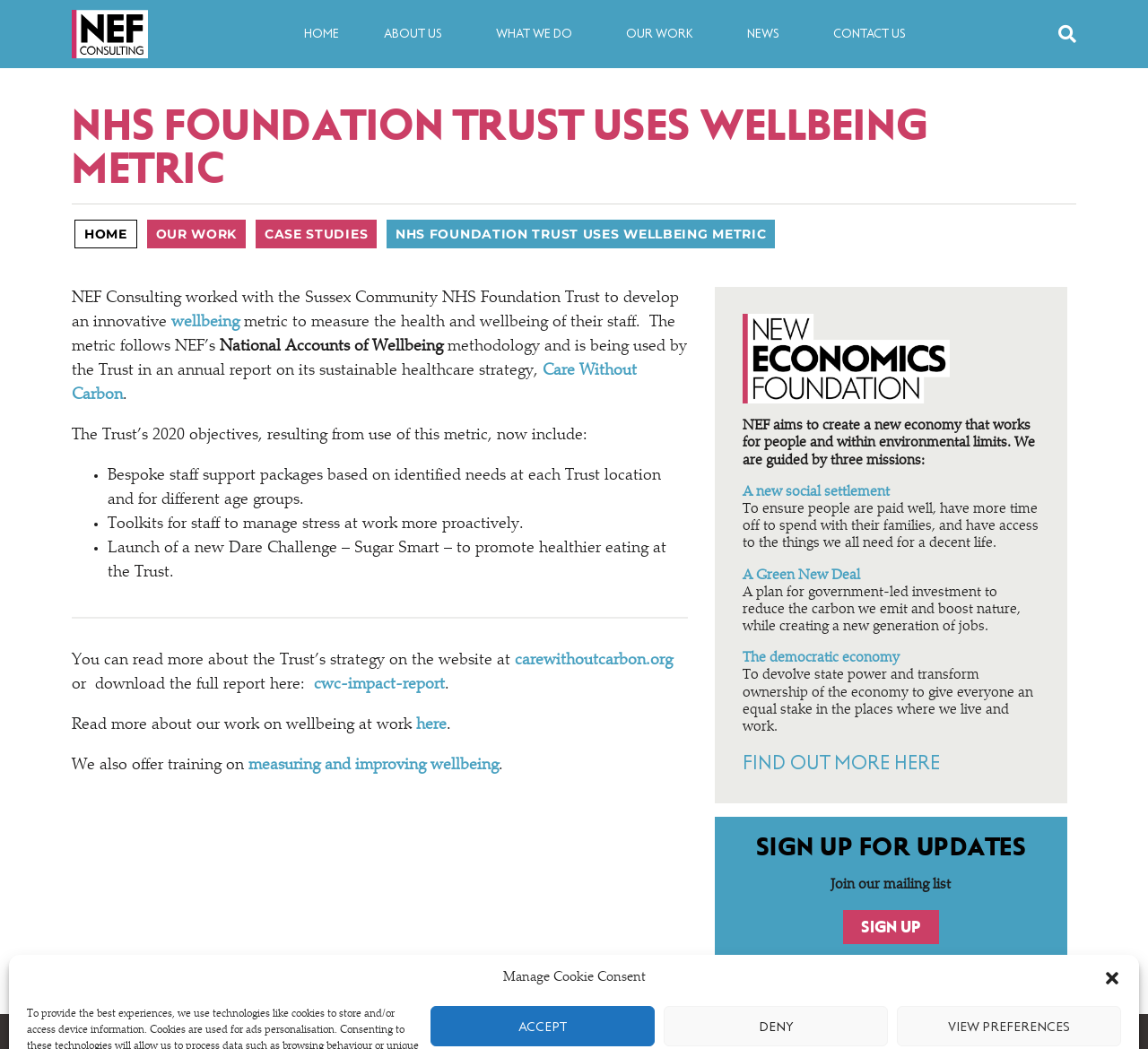Please locate the bounding box coordinates for the element that should be clicked to achieve the following instruction: "Find out more about NEF". Ensure the coordinates are given as four float numbers between 0 and 1, i.e., [left, top, right, bottom].

[0.647, 0.717, 0.818, 0.738]